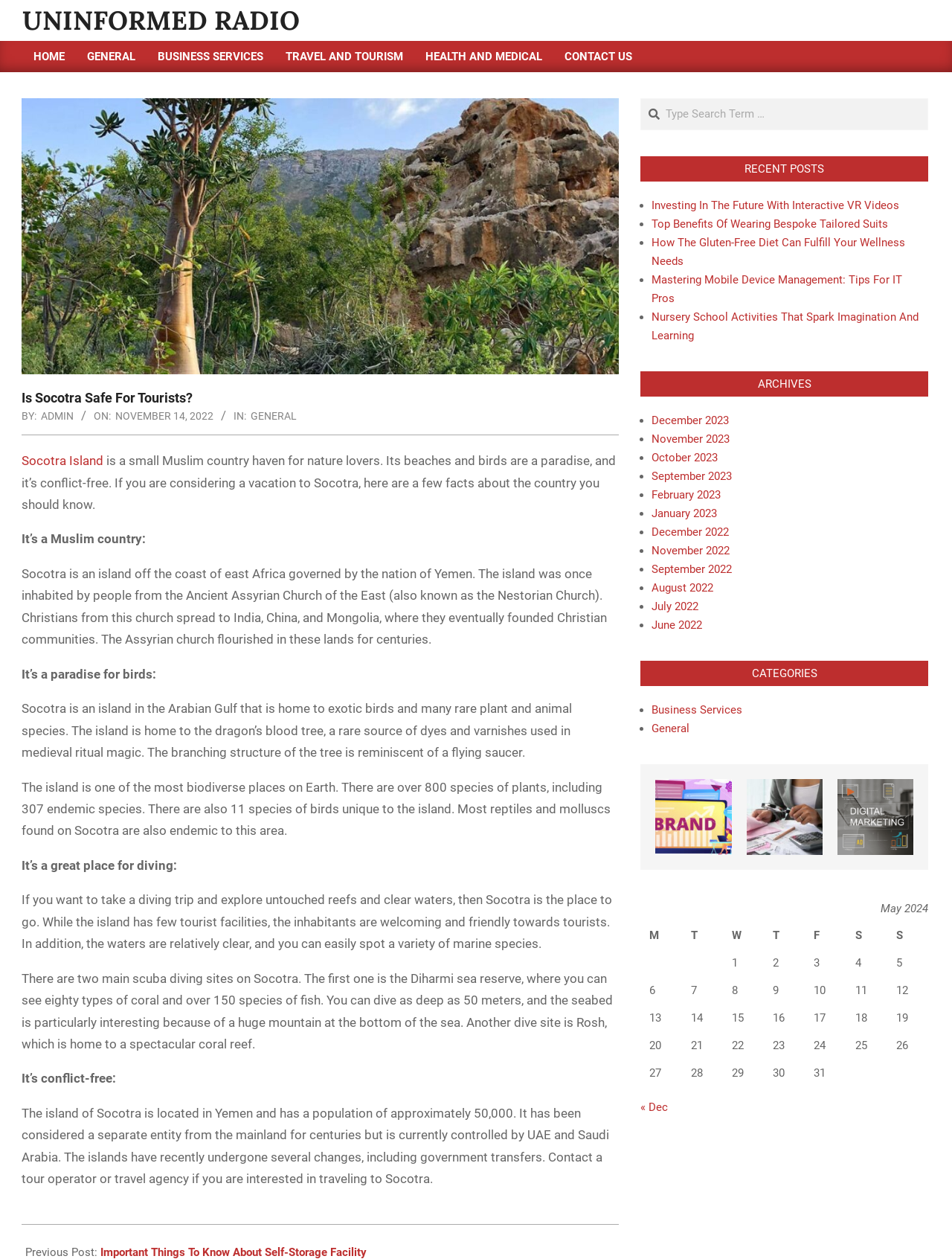Please find the bounding box coordinates of the clickable region needed to complete the following instruction: "Check the 'RECENT POSTS'". The bounding box coordinates must consist of four float numbers between 0 and 1, i.e., [left, top, right, bottom].

[0.673, 0.124, 0.975, 0.144]